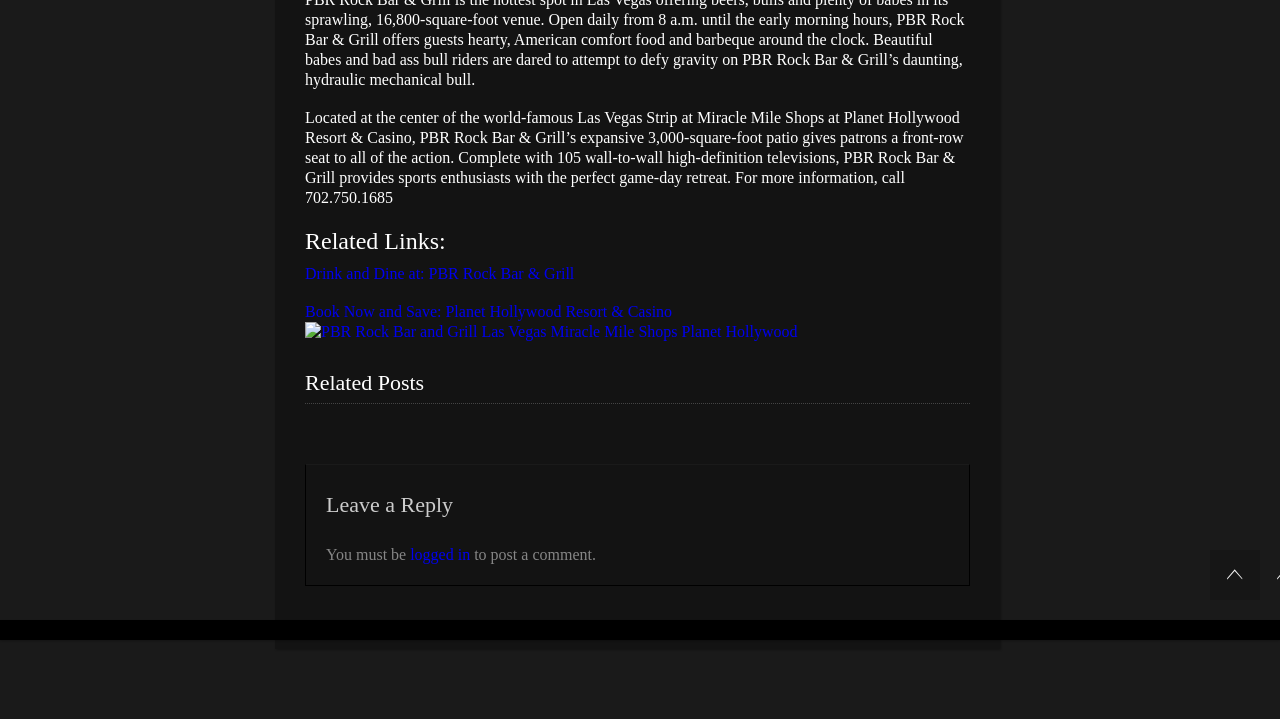Provide the bounding box coordinates, formatted as (top-left x, top-left y, bottom-right x, bottom-right y), with all values being floating point numbers between 0 and 1. Identify the bounding box of the UI element that matches the description: logged in

[0.32, 0.759, 0.367, 0.783]